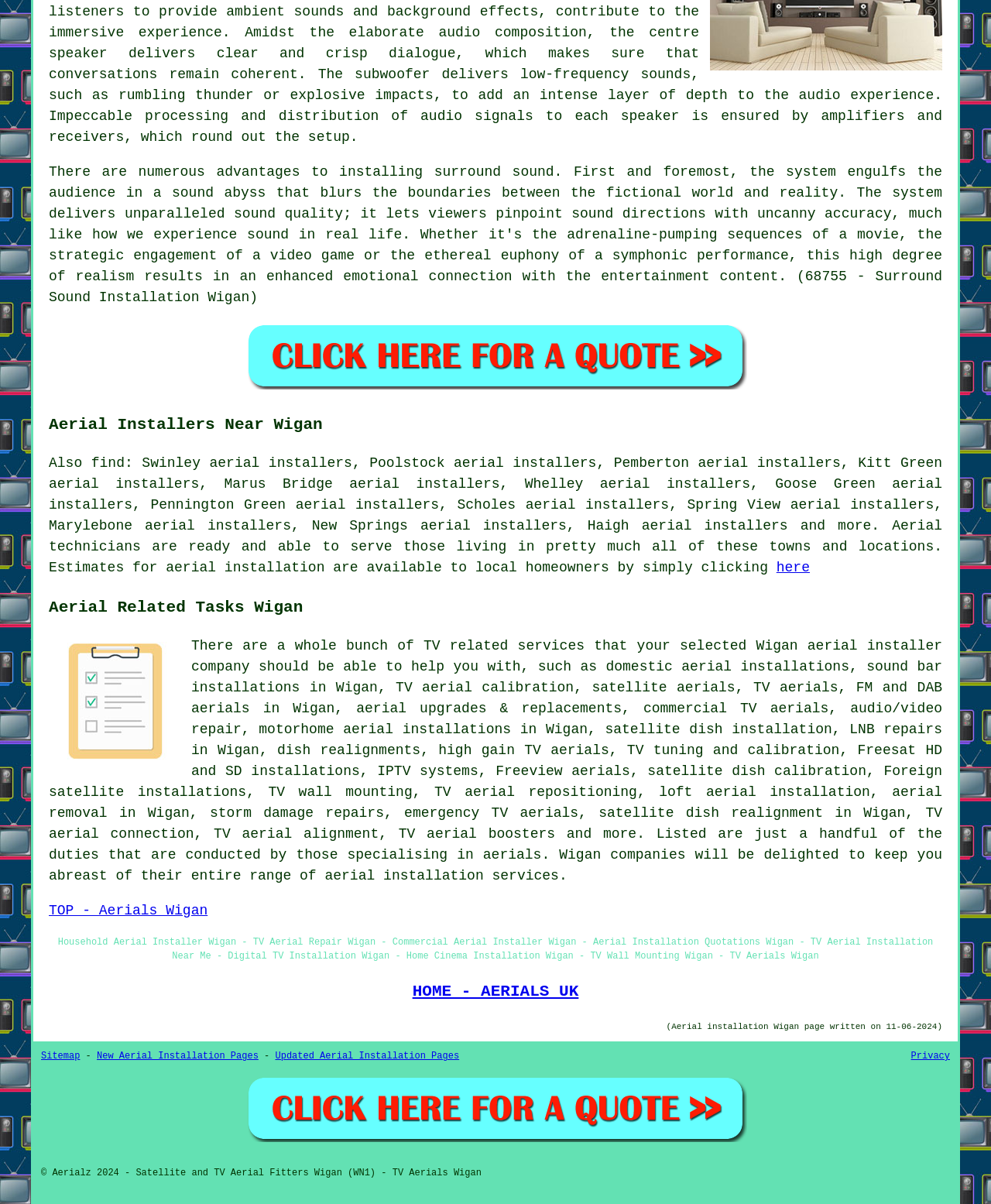What is the purpose of the 'Aerial Installers Near Wigan' heading?
Please give a detailed answer to the question using the information shown in the image.

The 'Aerial Installers Near Wigan' heading appears to be listing nearby locations that are served by aerial installers, including Swinley, Poolstock, Pemberton, and more. This suggests that the webpage is providing information on aerial installation services in these areas.